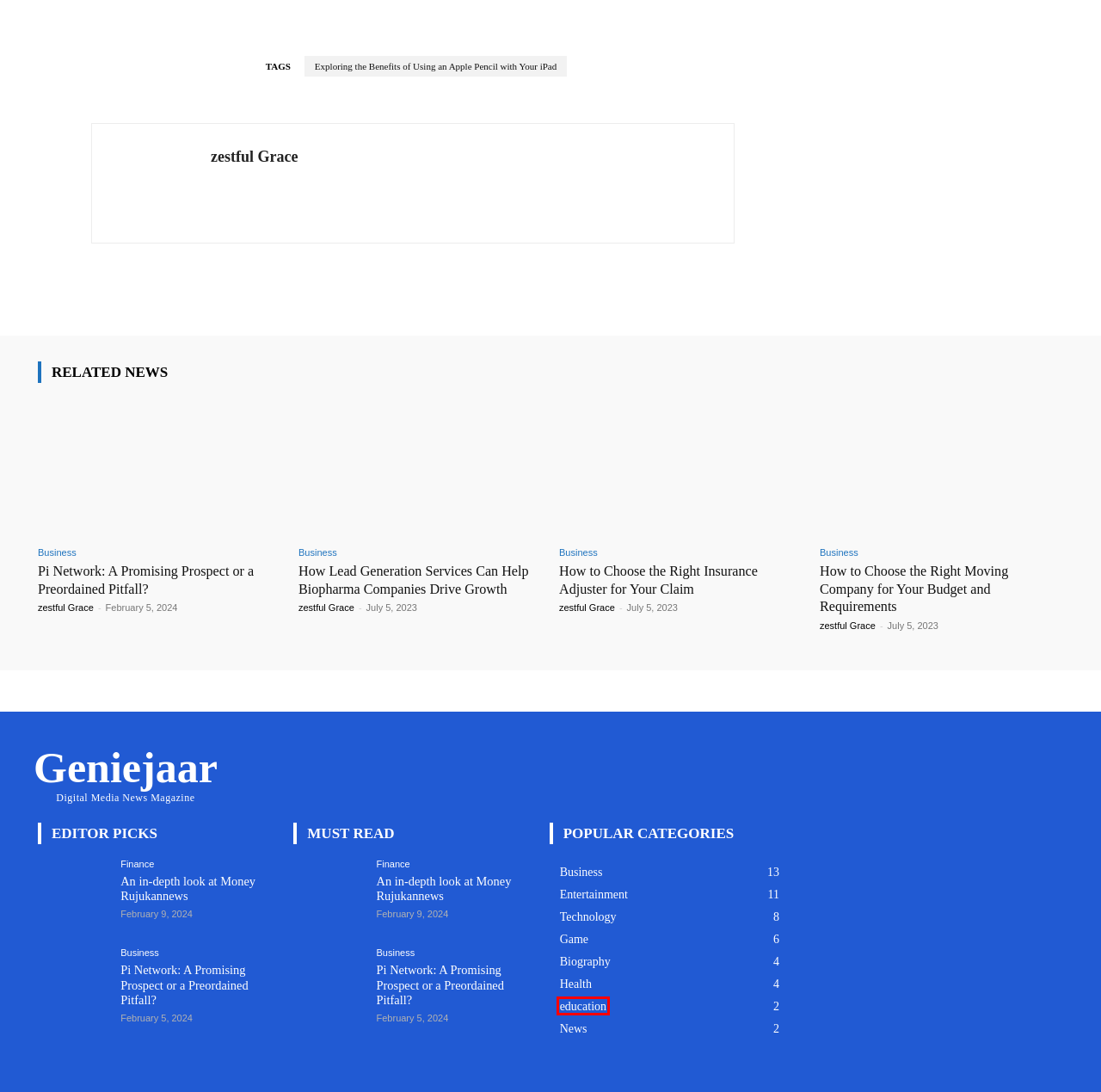You see a screenshot of a webpage with a red bounding box surrounding an element. Pick the webpage description that most accurately represents the new webpage after interacting with the element in the red bounding box. The options are:
A. education Archives - Geniejaar
B. How to Choose the Right Insurance Adjuster for Your Claim - Geniejaar
C. How to Choose the Right Moving Company for Your Budget and Requirements - Geniejaar
D. Exploring the Benefits of Using an Apple Pencil with Your iPad Archives - Geniejaar
E. Entertainment Archives- geniejaar.com
F. Latest Gaming News- Geniejaar.com
G. How Lead Generation Services Can Help Biopharma Companies Drive Growth - Geniejaar
H. An in-dеpth look at Money Rujukannews - Geniejaar

A